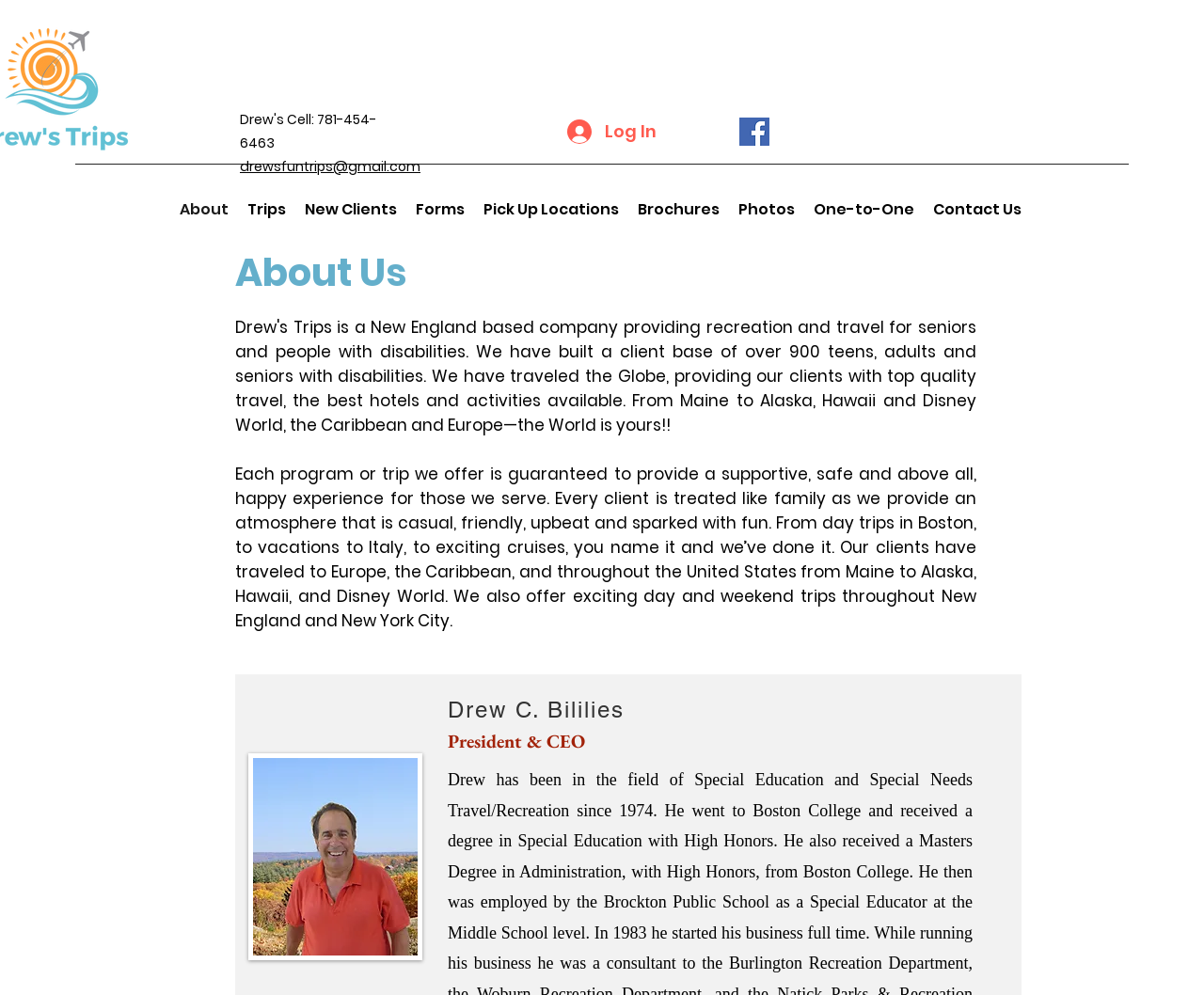Provide the bounding box coordinates of the HTML element this sentence describes: "Forms".

[0.337, 0.197, 0.393, 0.225]